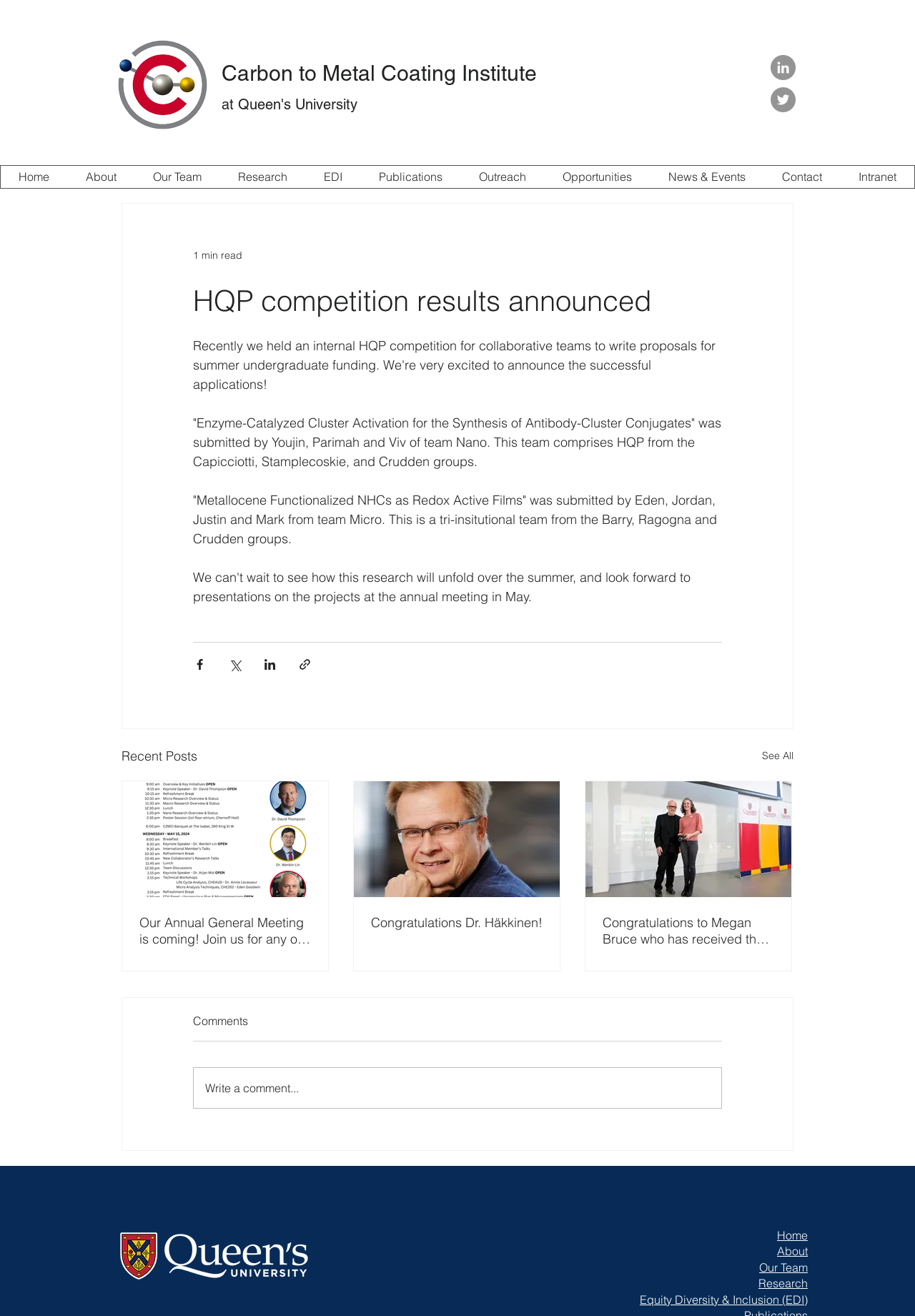Specify the bounding box coordinates for the region that must be clicked to perform the given instruction: "View the News & Events page".

[0.71, 0.126, 0.834, 0.143]